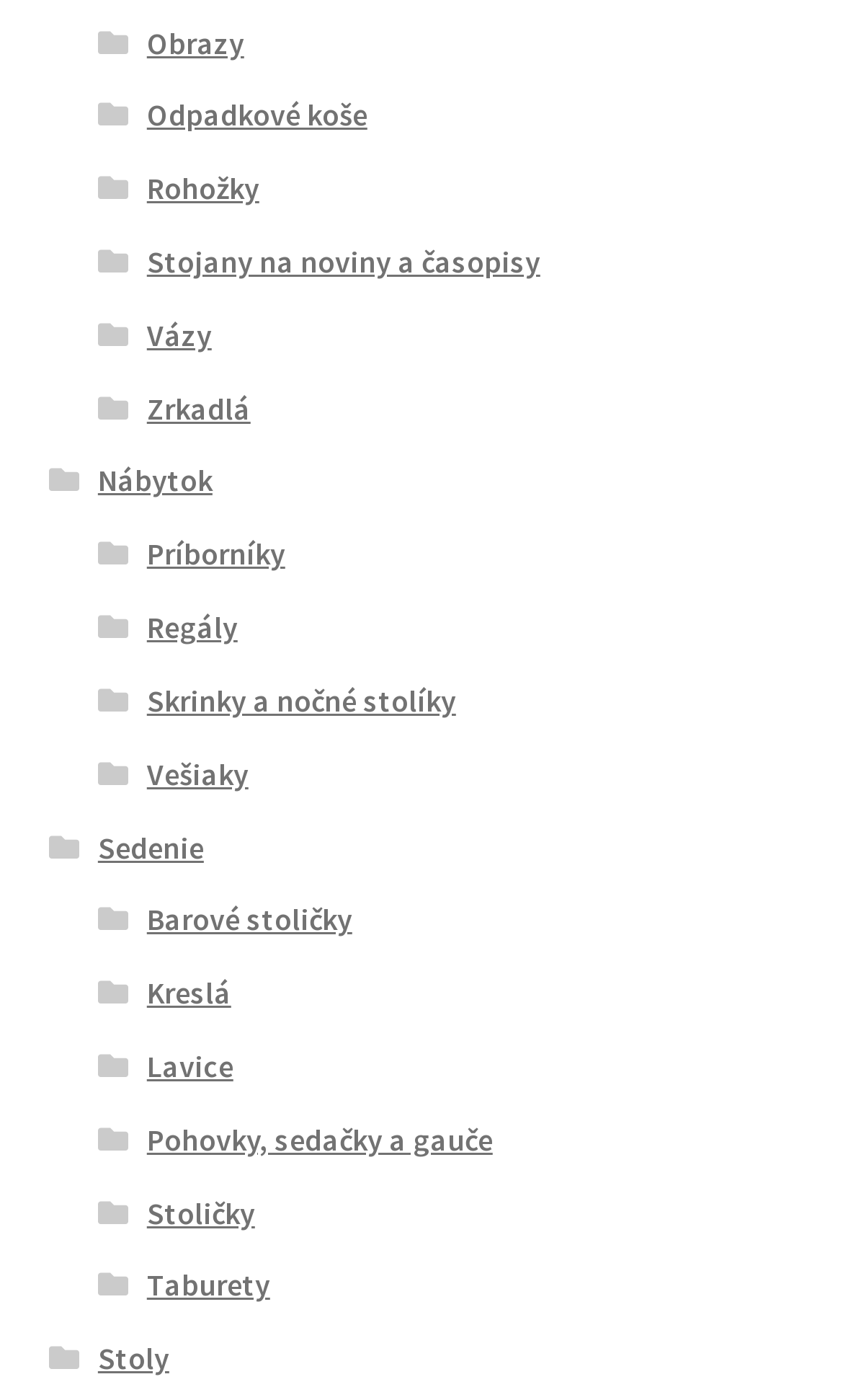Extract the bounding box coordinates for the UI element described as: "Stoly".

[0.116, 0.957, 0.201, 0.984]